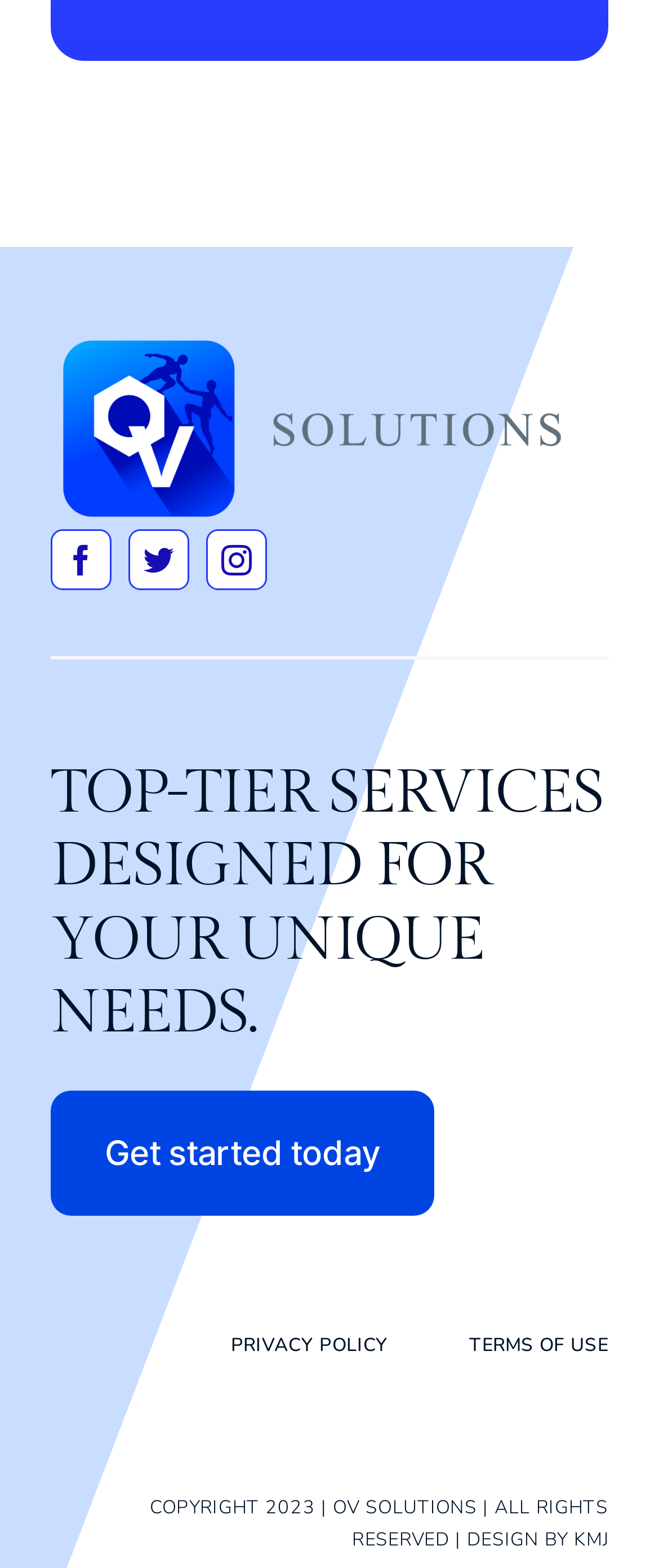Please provide a brief answer to the following inquiry using a single word or phrase:
What year is the copyright for?

2023